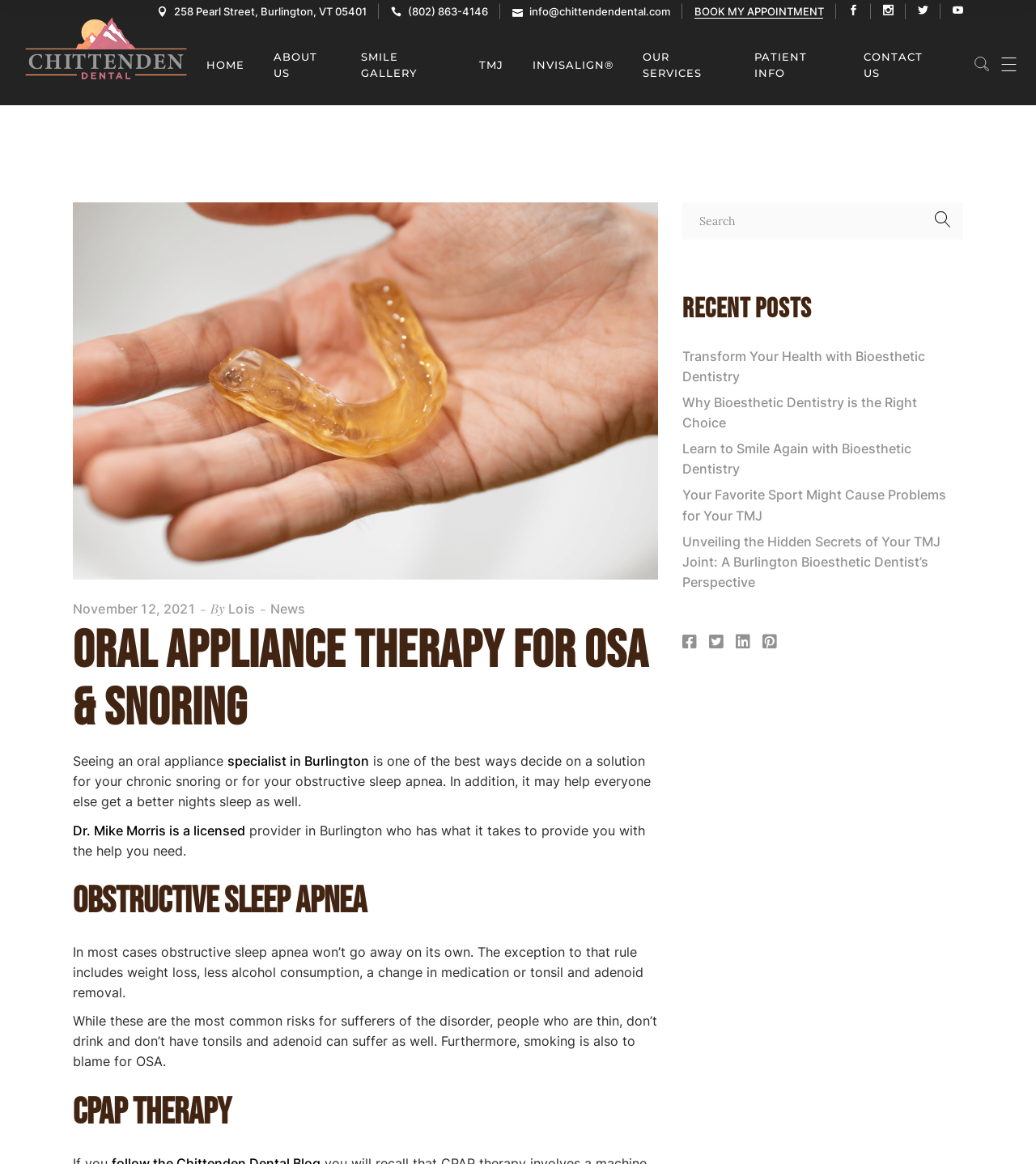Identify the bounding box coordinates of the region that should be clicked to execute the following instruction: "Click the BOOK MY APPOINTMENT button".

[0.67, 0.003, 0.795, 0.017]